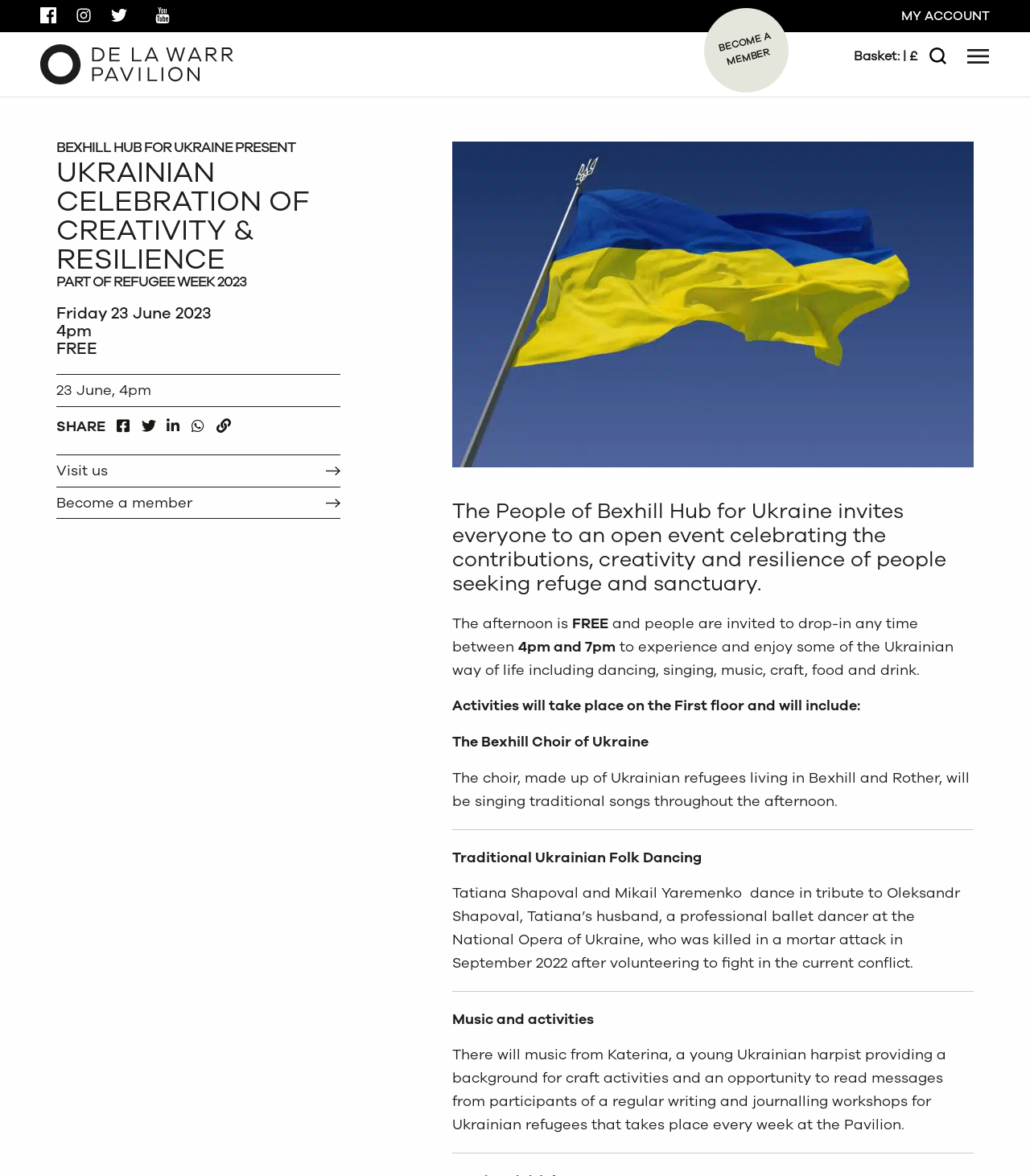Use the information in the screenshot to answer the question comprehensively: What is the name of the choir performing?

The webpage mentions 'The Bexhill Choir of Ukraine' as one of the activities taking place during the event, specifically singing traditional songs throughout the afternoon.